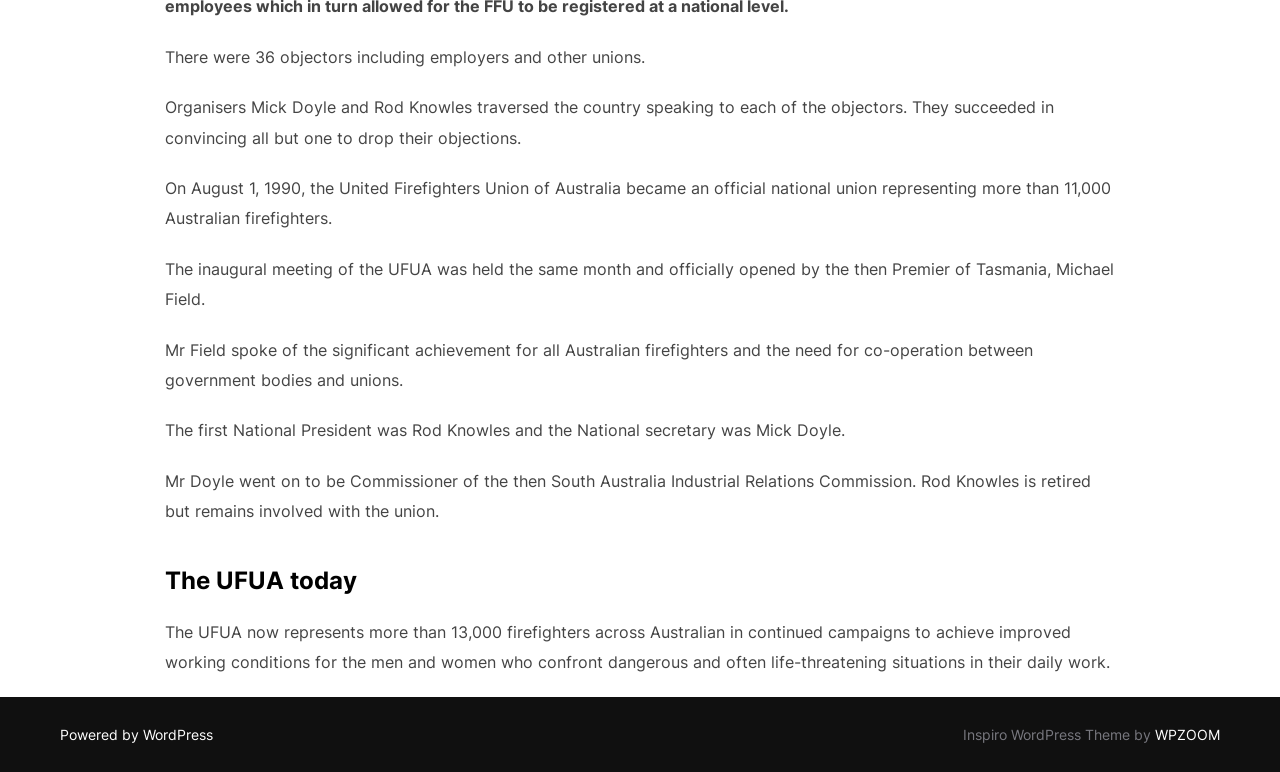Locate the bounding box coordinates of the UI element described by: "Powered by WordPress". The bounding box coordinates should consist of four float numbers between 0 and 1, i.e., [left, top, right, bottom].

[0.047, 0.94, 0.166, 0.962]